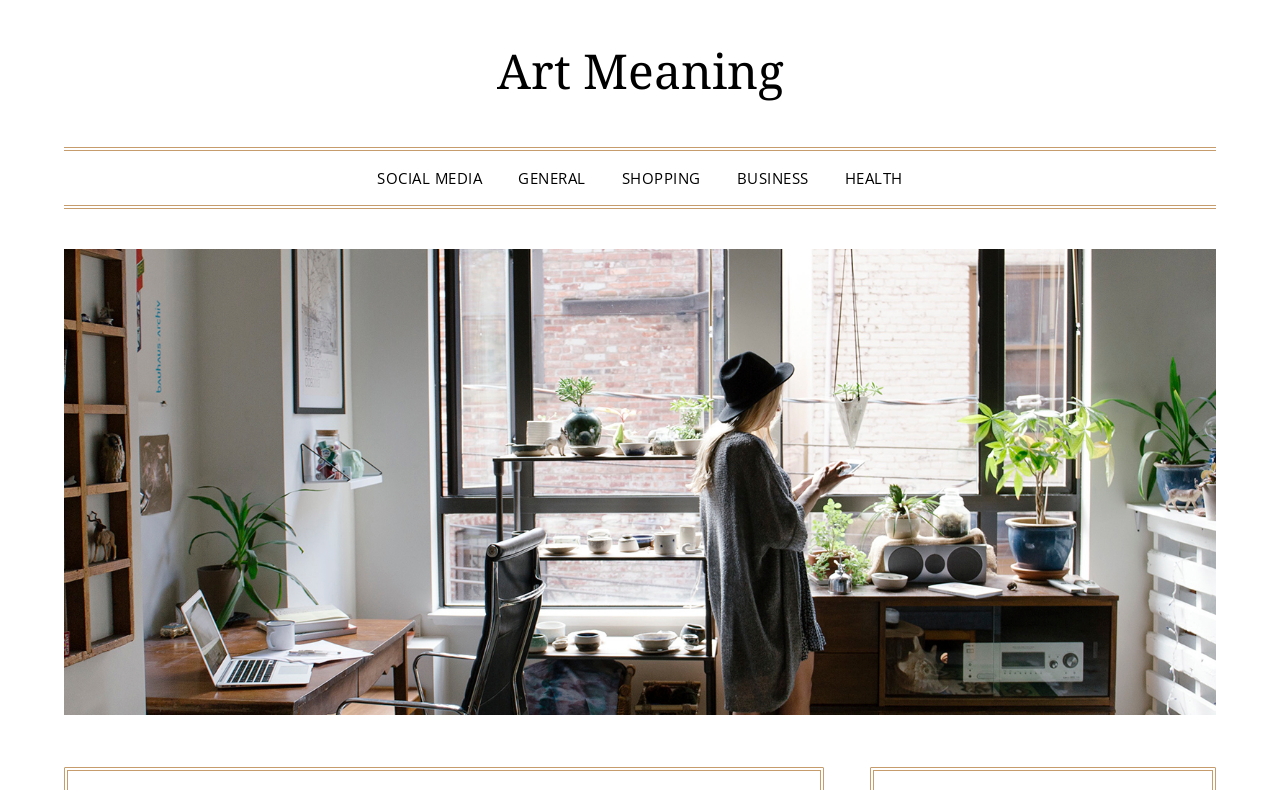Summarize the contents and layout of the webpage in detail.

The webpage is about deleting personal information on the internet, with a focus on art meaning. At the top, there is a link to "Art Meaning" positioned slightly to the right of the center. Below this, there are five categorized links: "SOCIAL MEDIA", "GENERAL", "SHOPPING", "BUSINESS", and "HEALTH", arranged horizontally from left to right. These links are positioned roughly in the middle of the page. 

On the page, there is a large image that occupies most of the space, spanning from the top-left to the bottom-right, with the top-left corner being slightly cut off. The image is also labeled as "Art Meaning".